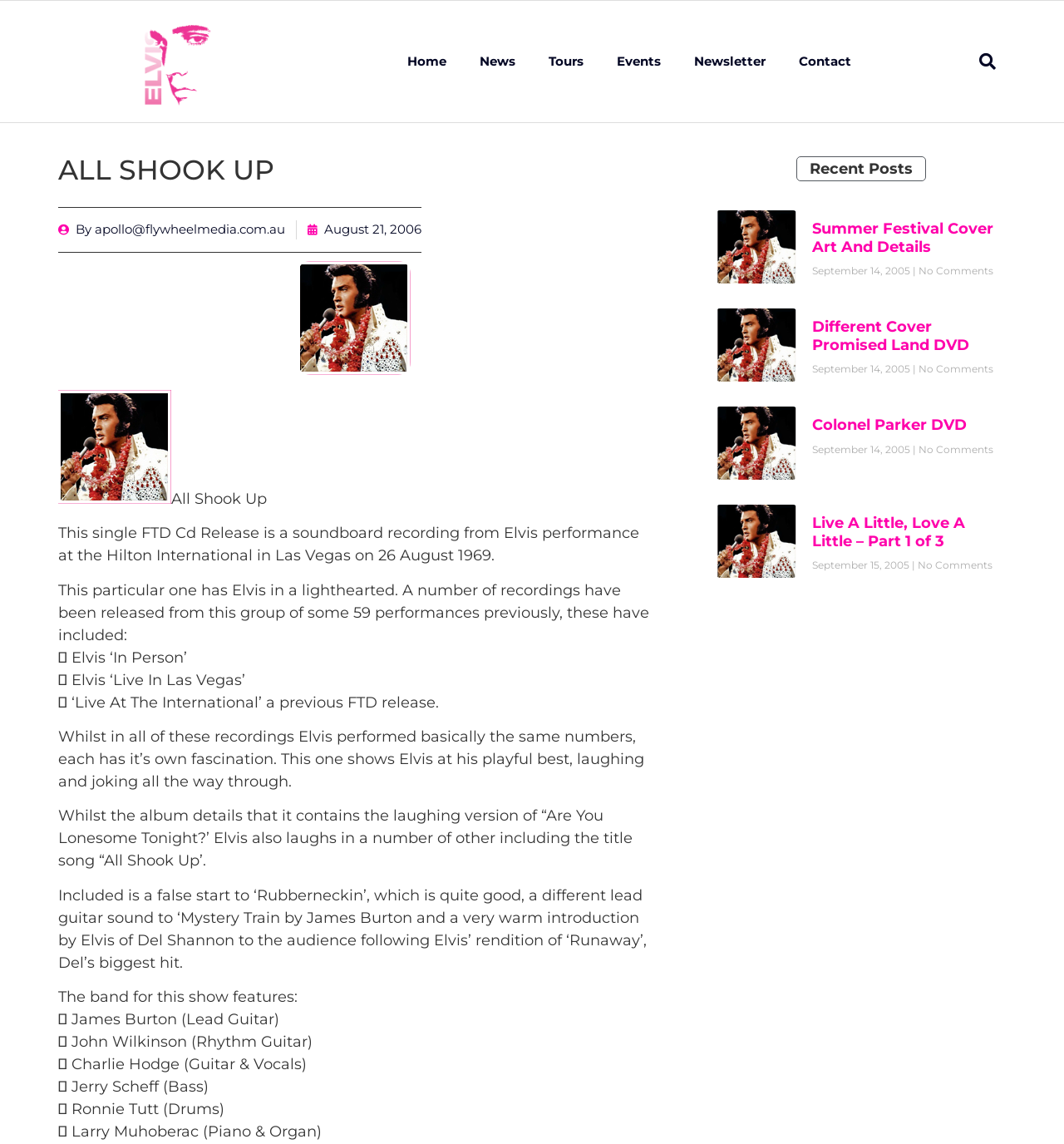What is the name of the Elvis Club?
Look at the image and respond to the question as thoroughly as possible.

The name of the Elvis Club is 'ALL SHOOK UP' which is mentioned in the heading of the webpage.